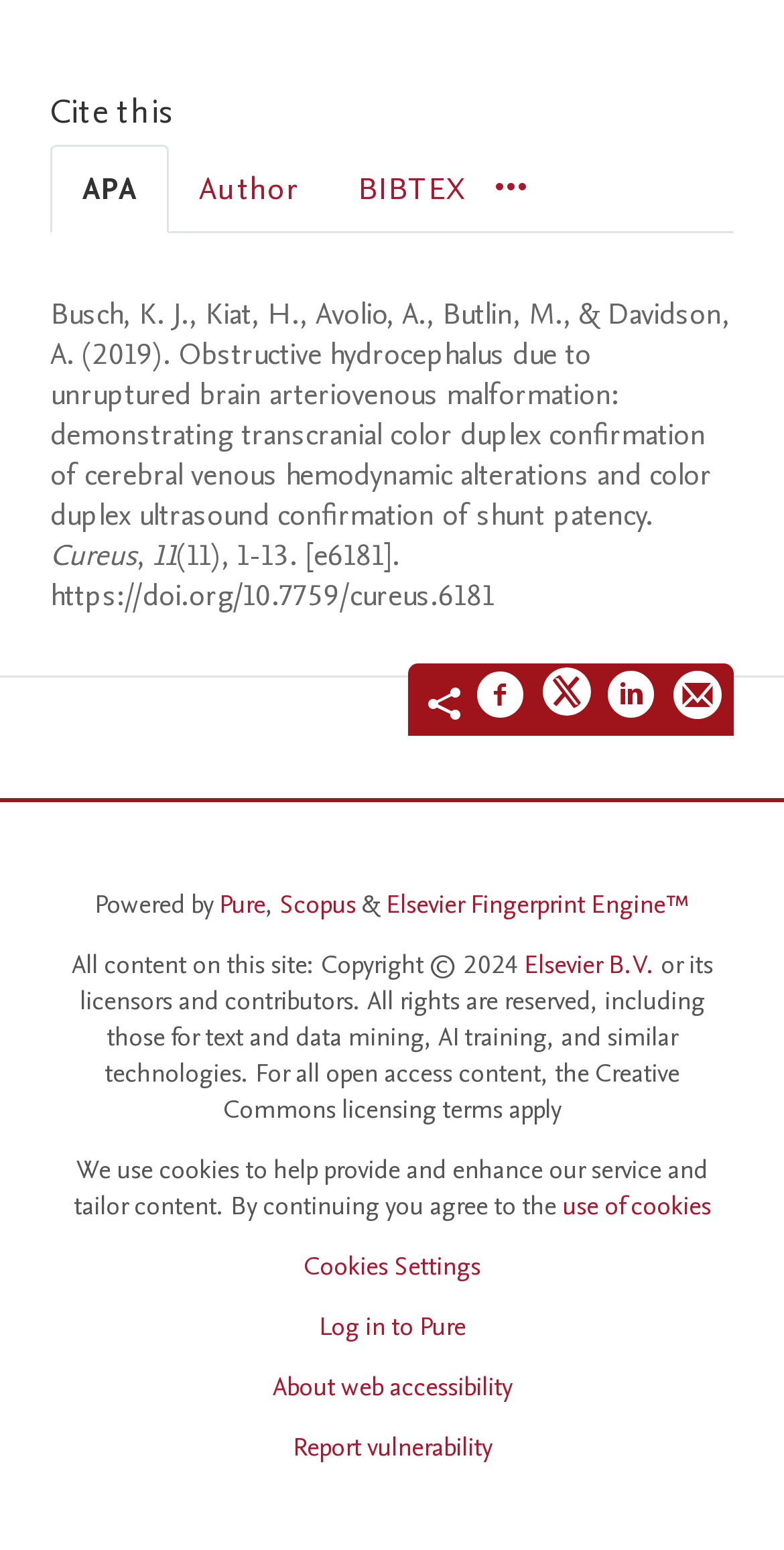Please locate the bounding box coordinates of the region I need to click to follow this instruction: "Cite this in APA style".

[0.064, 0.093, 0.215, 0.15]